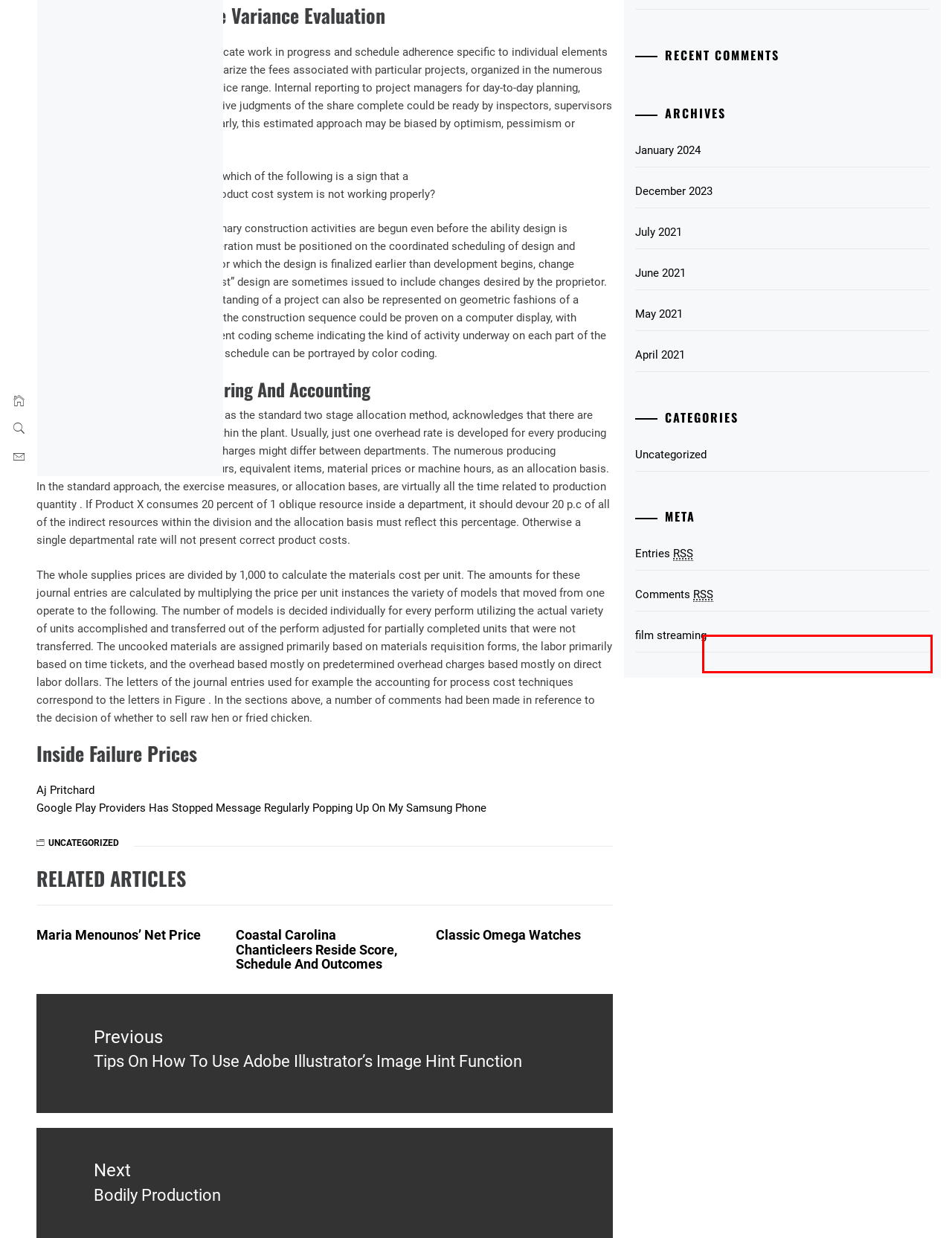A screenshot of a webpage is provided, featuring a red bounding box around a specific UI element. Identify the webpage description that most accurately reflects the new webpage after interacting with the selected element. Here are the candidates:
A. Blog
B. แทงบอลออนไลน์
C. January 2024 – Blog
D. Coastal Carolina Chanticleers Reside Score, Schedule And Outcomes – Blog
E. July 2021 – Blog
F. Classic Omega Watches – Blog
G. Uncategorized – Blog
H. Comments for Blog

B